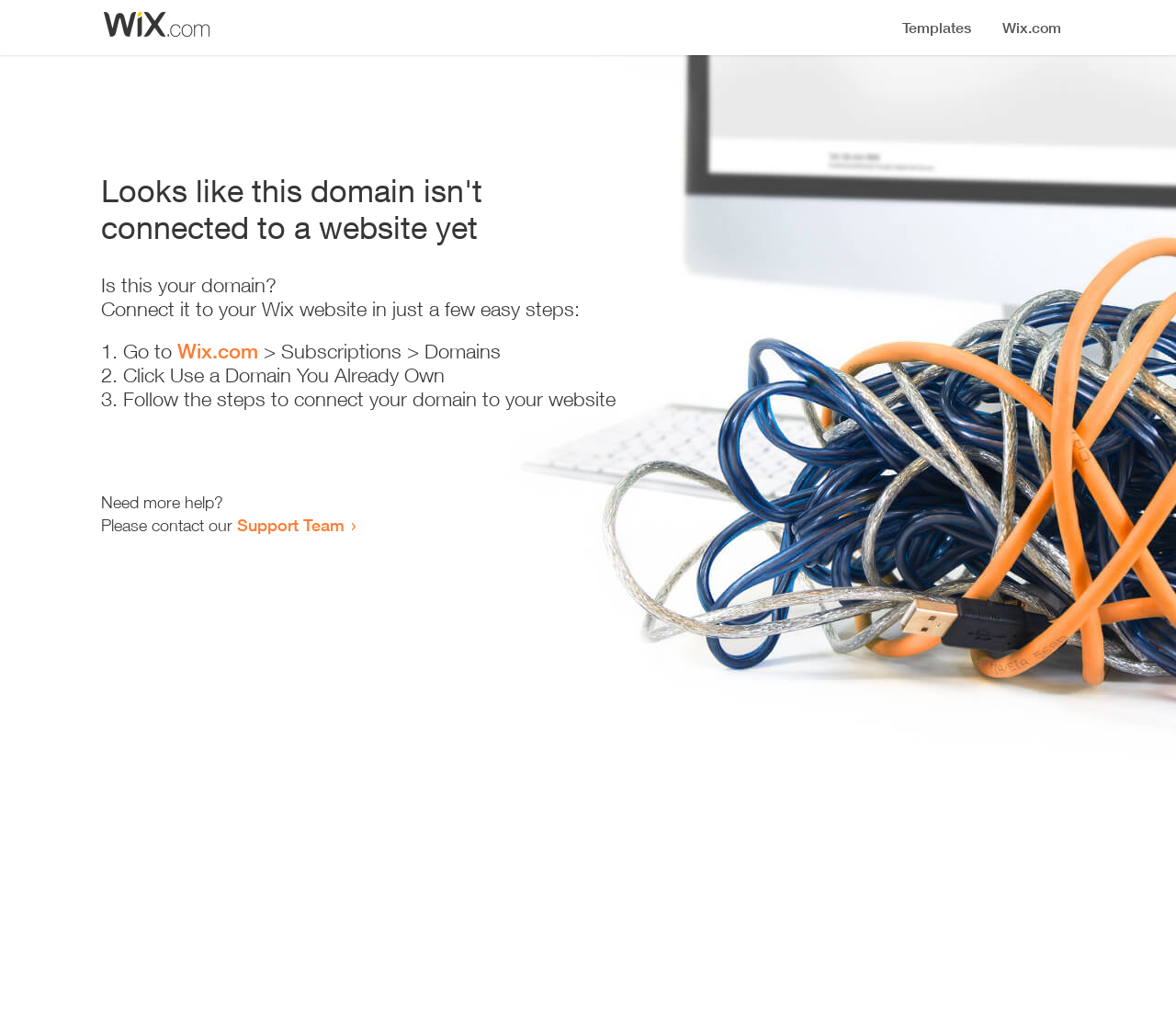Using the element description provided, determine the bounding box coordinates in the format (top-left x, top-left y, bottom-right x, bottom-right y). Ensure that all values are floating point numbers between 0 and 1. Element description: Support Team

[0.202, 0.509, 0.293, 0.529]